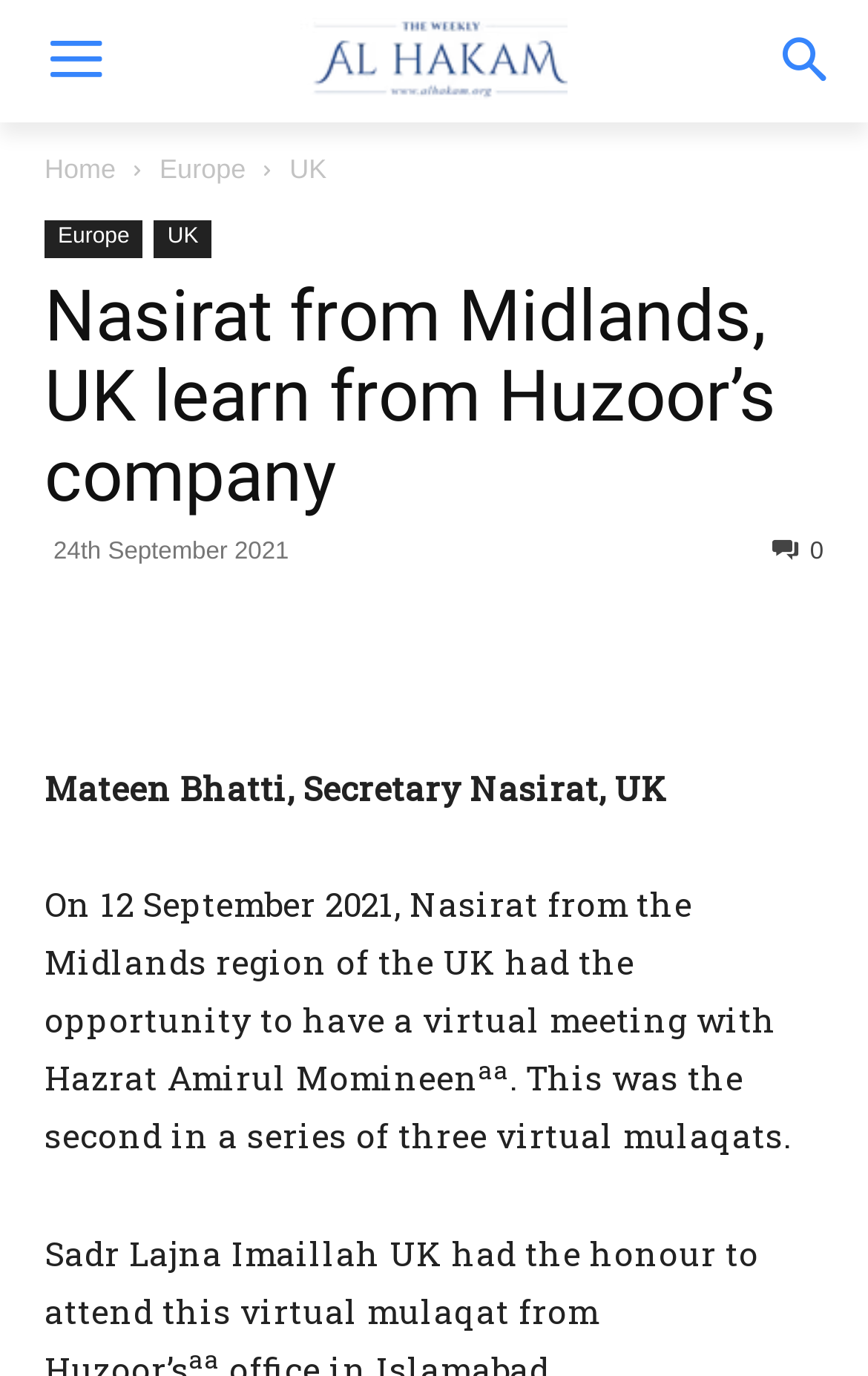Find and extract the text of the primary heading on the webpage.

Nasirat from Midlands, UK learn from Huzoor’s company